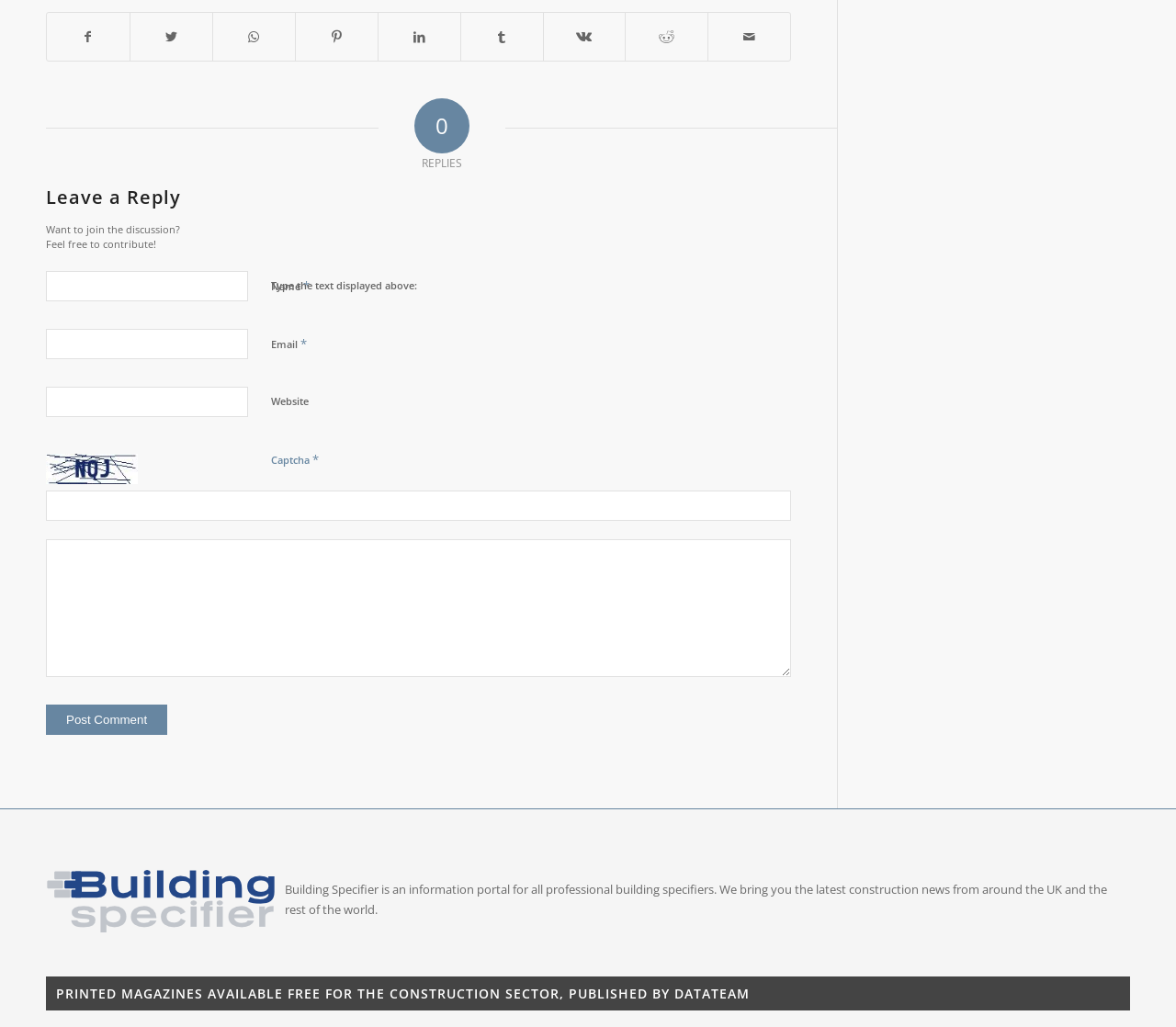From the webpage screenshot, predict the bounding box of the UI element that matches this description: "name="comment"".

[0.039, 0.525, 0.673, 0.659]